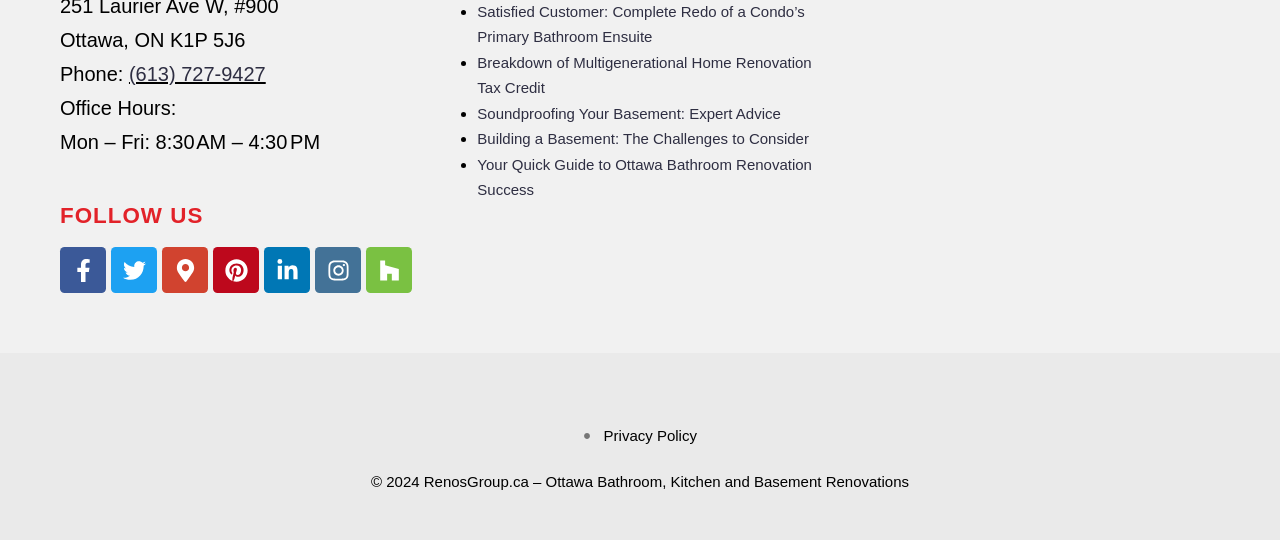Provide a thorough and detailed response to the question by examining the image: 
What is the office phone number?

The office phone number can be found in the contact information section, where it is listed as '(613) 727-9427' next to the 'Phone:' label.